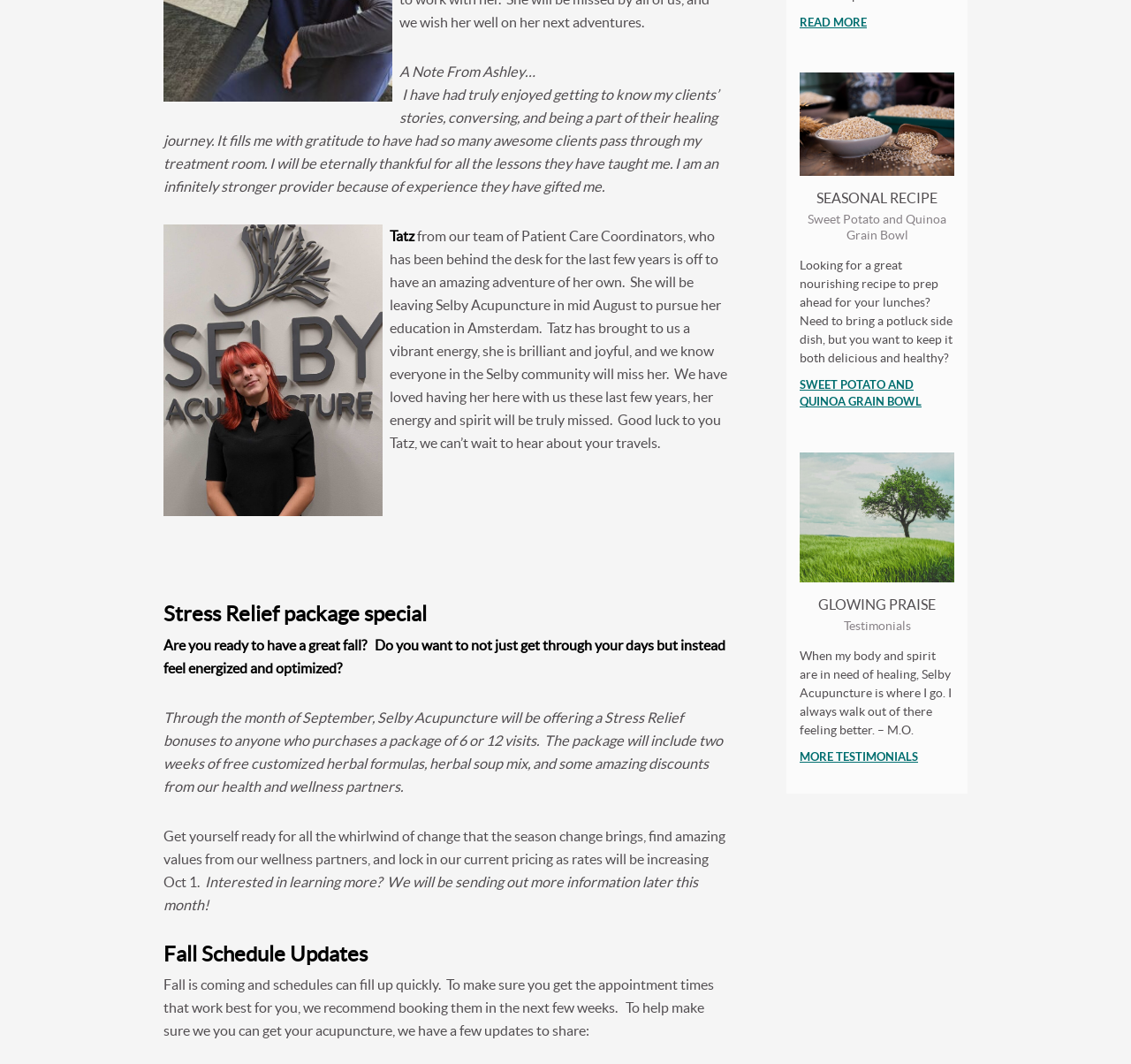Ascertain the bounding box coordinates for the UI element detailed here: "Practitioners". The coordinates should be provided as [left, top, right, bottom] with each value being a float between 0 and 1.

[0.3, 0.11, 0.988, 0.144]